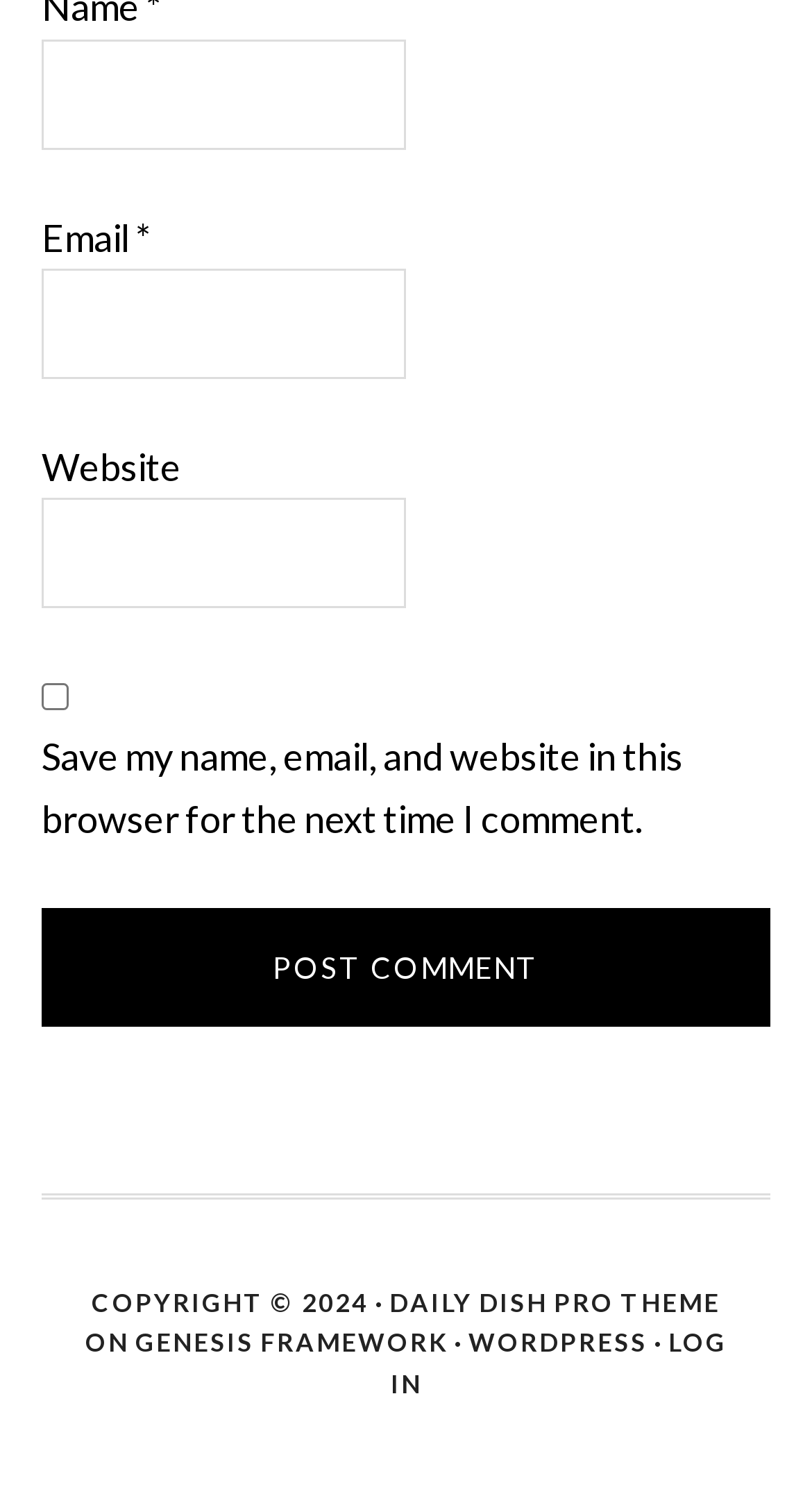What is the label of the first textbox?
Using the visual information, answer the question in a single word or phrase.

Name